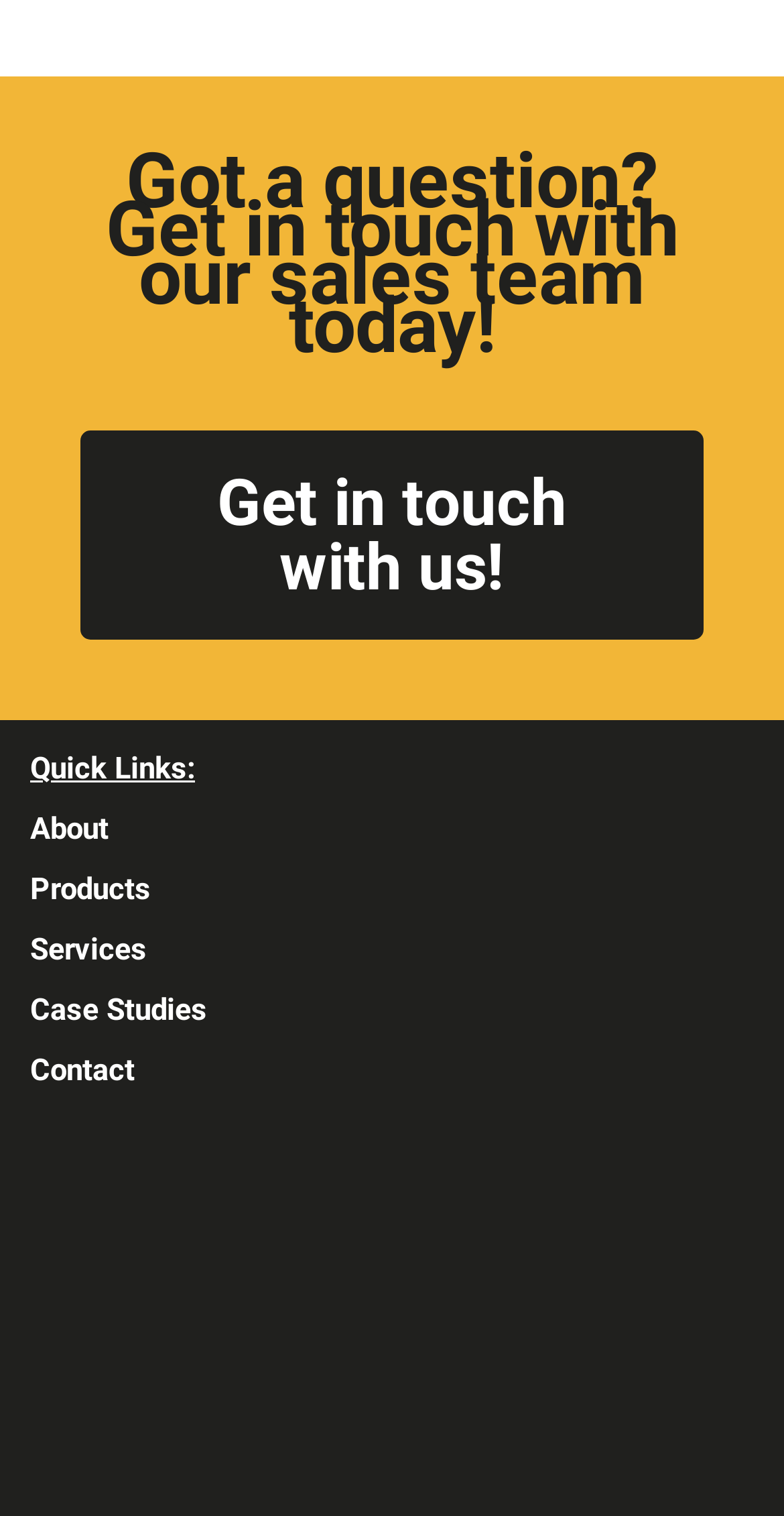Locate the bounding box coordinates for the element described below: "Case Studies". The coordinates must be four float values between 0 and 1, formatted as [left, top, right, bottom].

[0.038, 0.654, 0.264, 0.678]